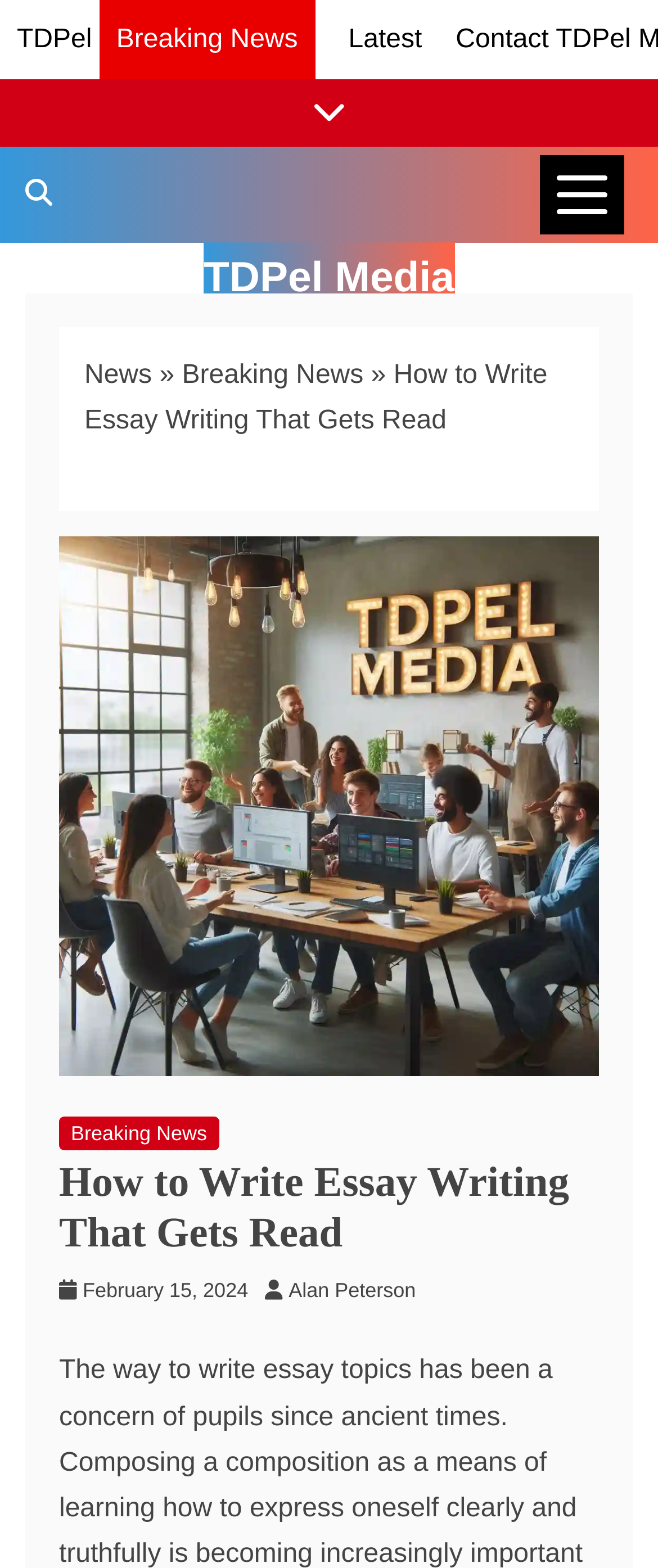What is the date of the article?
Analyze the image and provide a thorough answer to the question.

I determined the answer by looking at the header section, where I found a link with the text 'February 15, 2024', which is likely to be the date of the article.